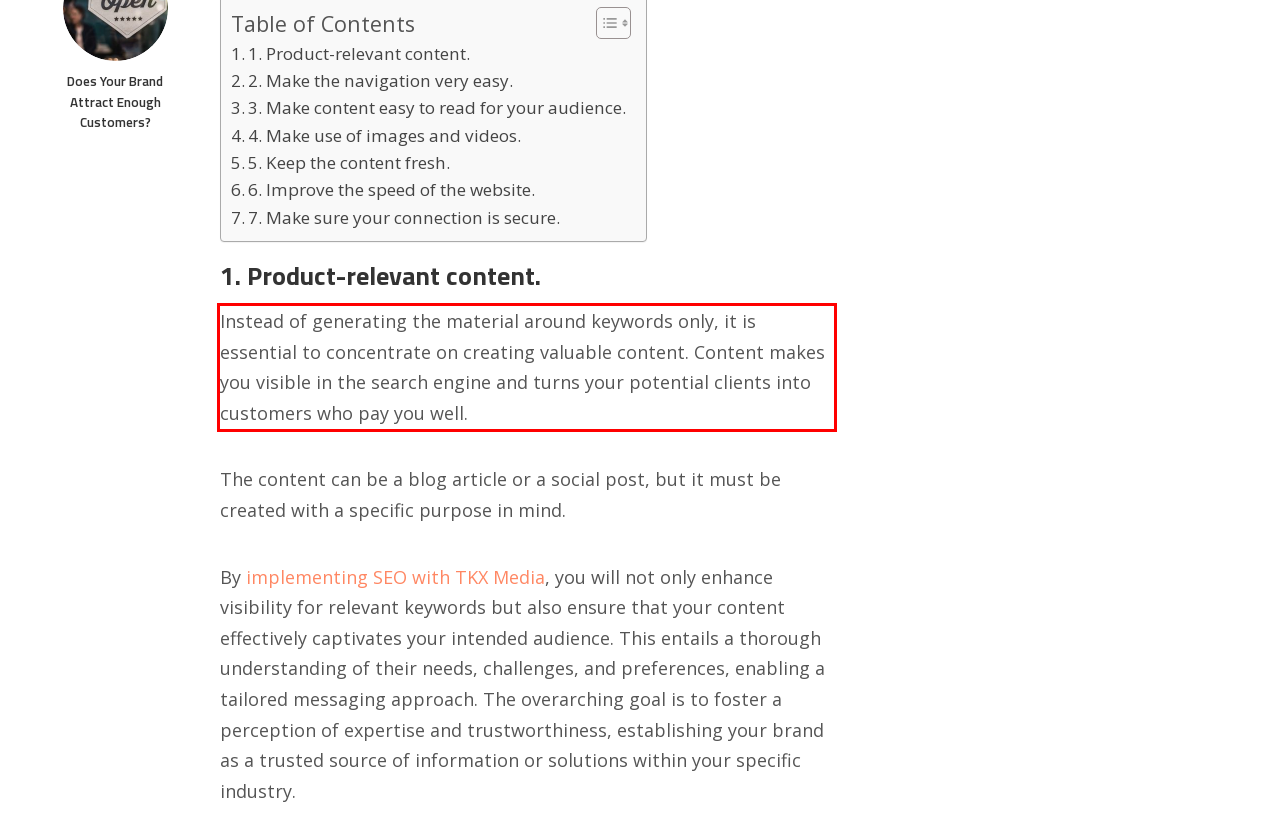Look at the webpage screenshot and recognize the text inside the red bounding box.

Instead of generating the material around keywords only, it is essential to concentrate on creating valuable content. Content makes you visible in the search engine and turns your potential clients into customers who pay you well.